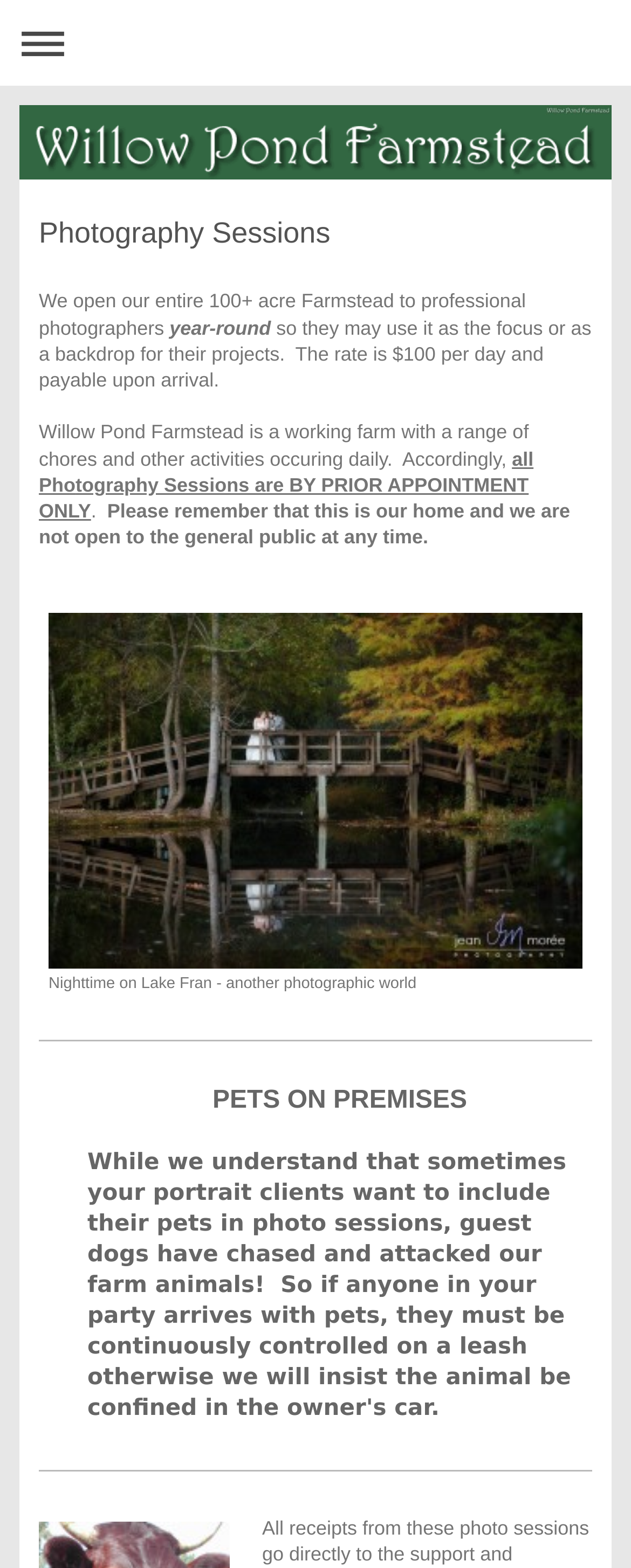Give a one-word or short-phrase answer to the following question: 
Are pets allowed on the premises?

Yes